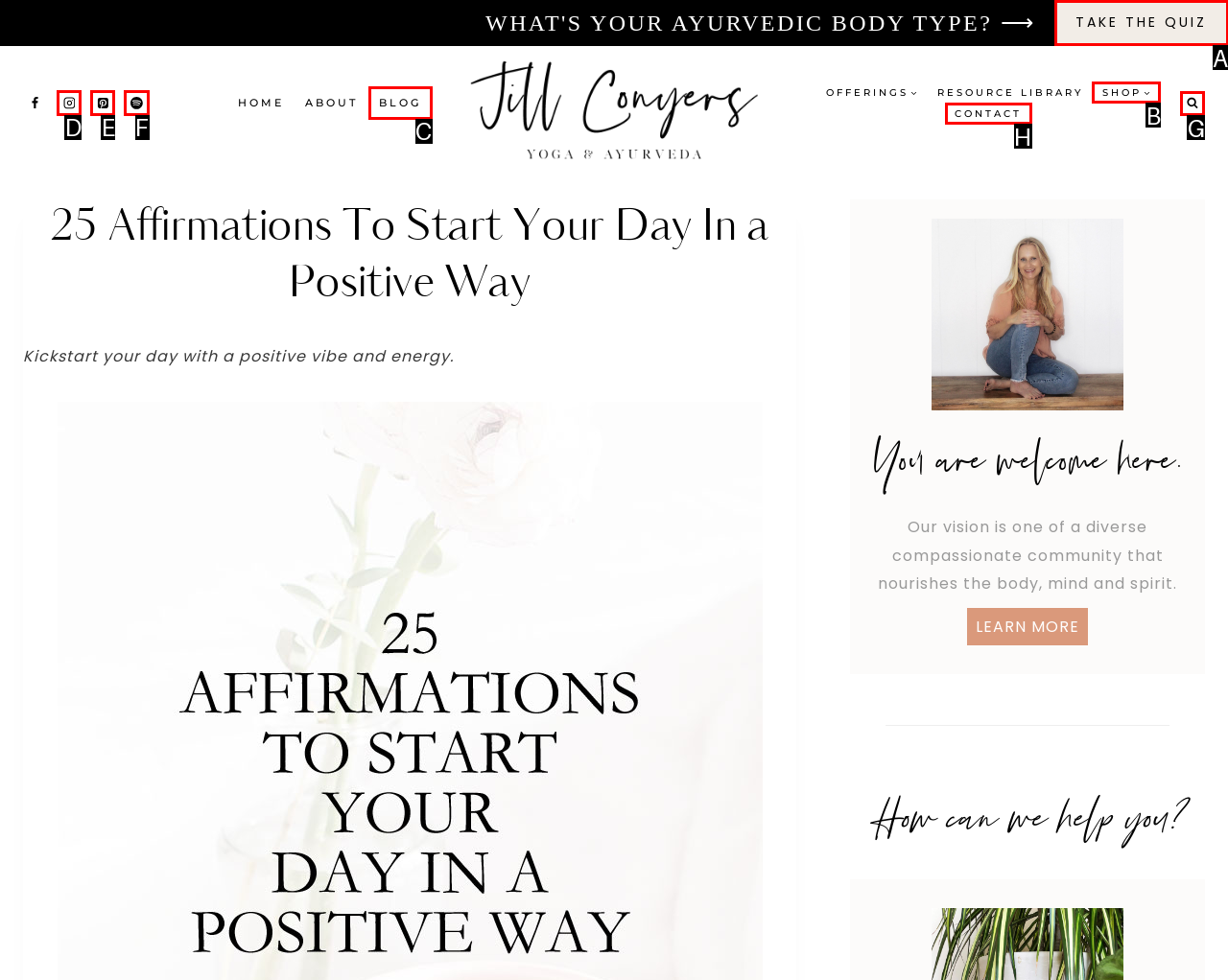Tell me which letter I should select to achieve the following goal: Search for something
Answer with the corresponding letter from the provided options directly.

G